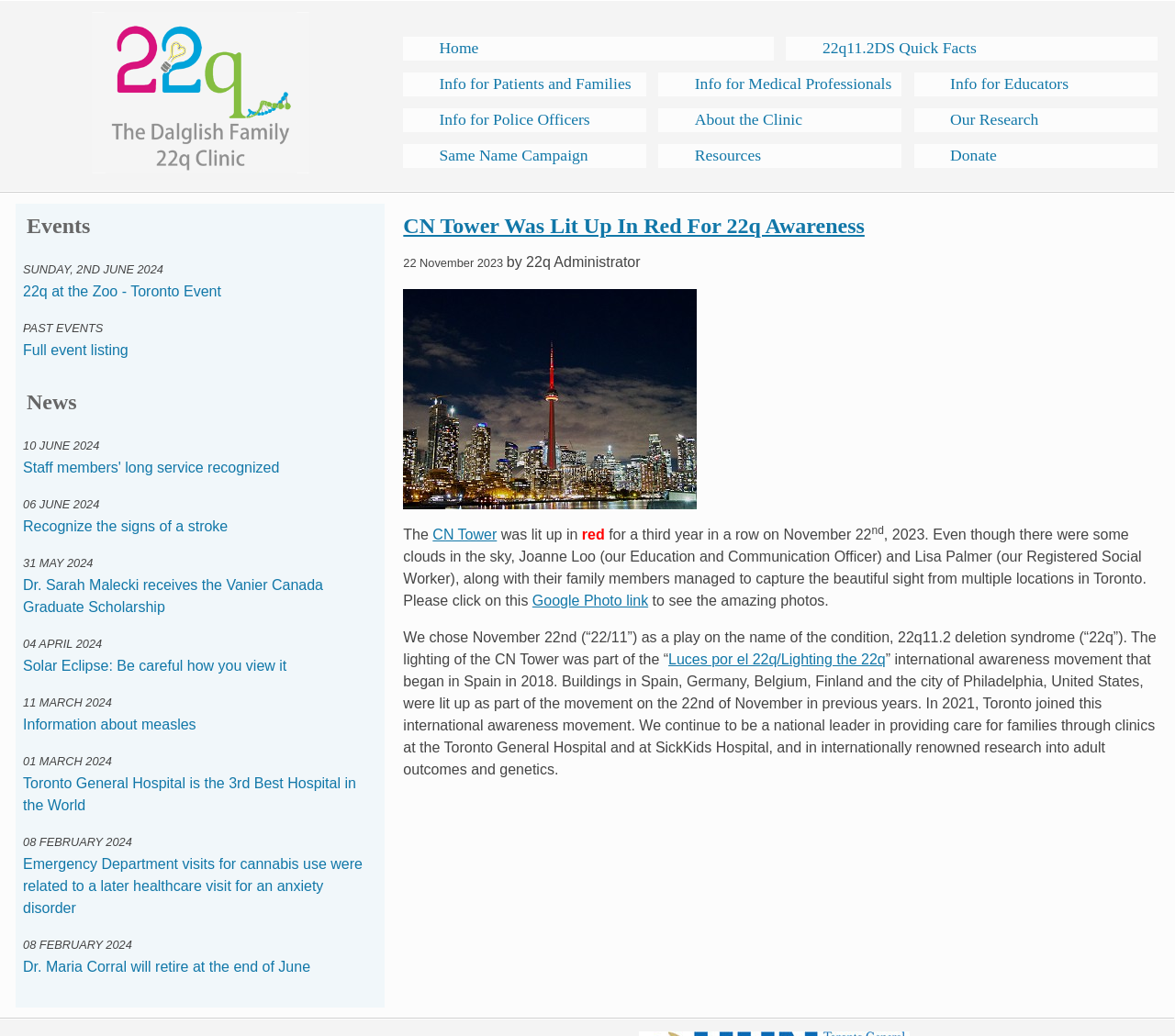Identify the bounding box coordinates of the clickable region required to complete the instruction: "View the 'CN Tower Was Lit Up In Red For 22q Awareness' article". The coordinates should be given as four float numbers within the range of 0 and 1, i.e., [left, top, right, bottom].

[0.343, 0.207, 0.988, 0.228]